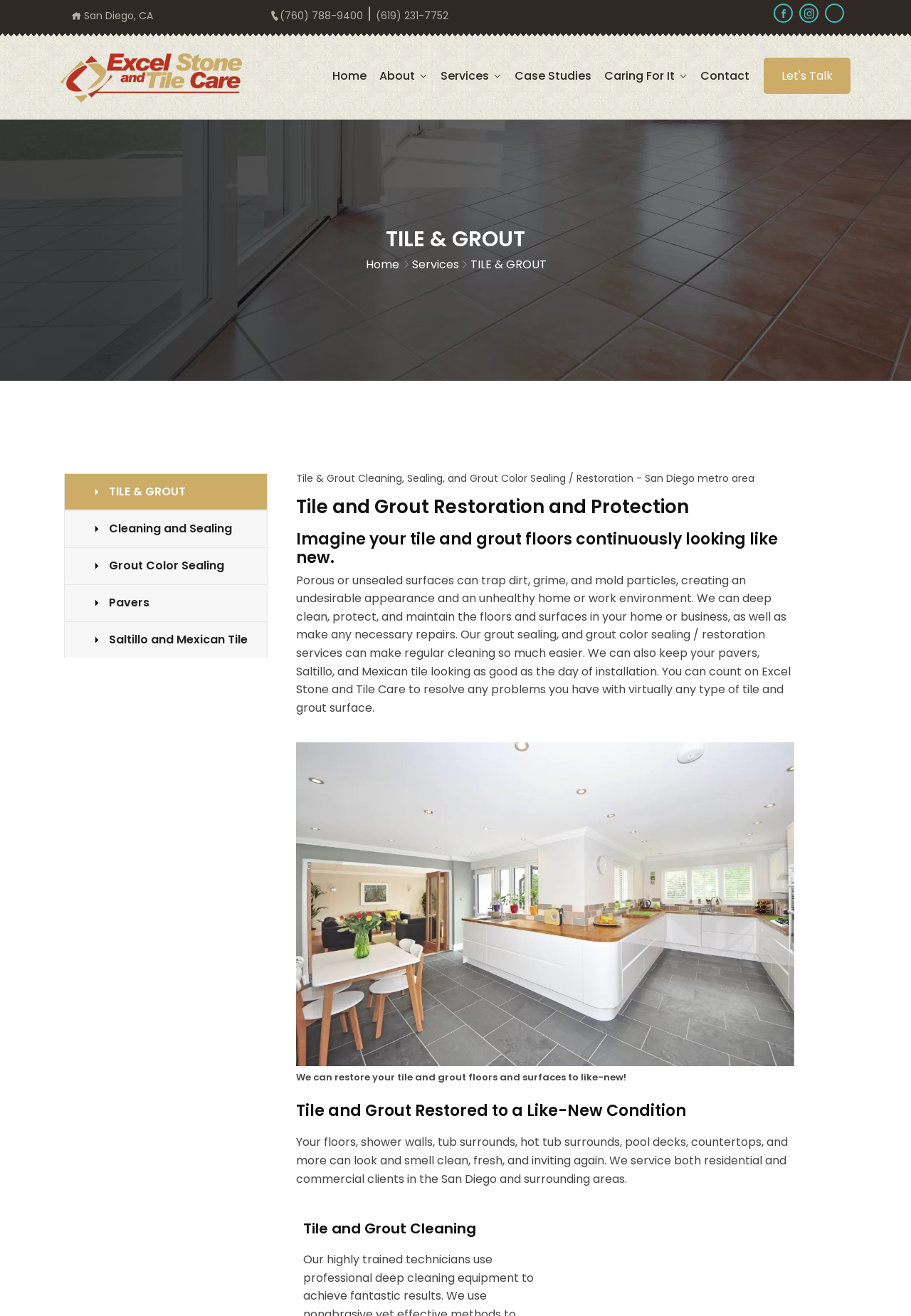Determine the main headline from the webpage and extract its text.

Tile & Grout Cleaning, Sealing, and Grout Color Sealing / Restoration - San Diego metro area